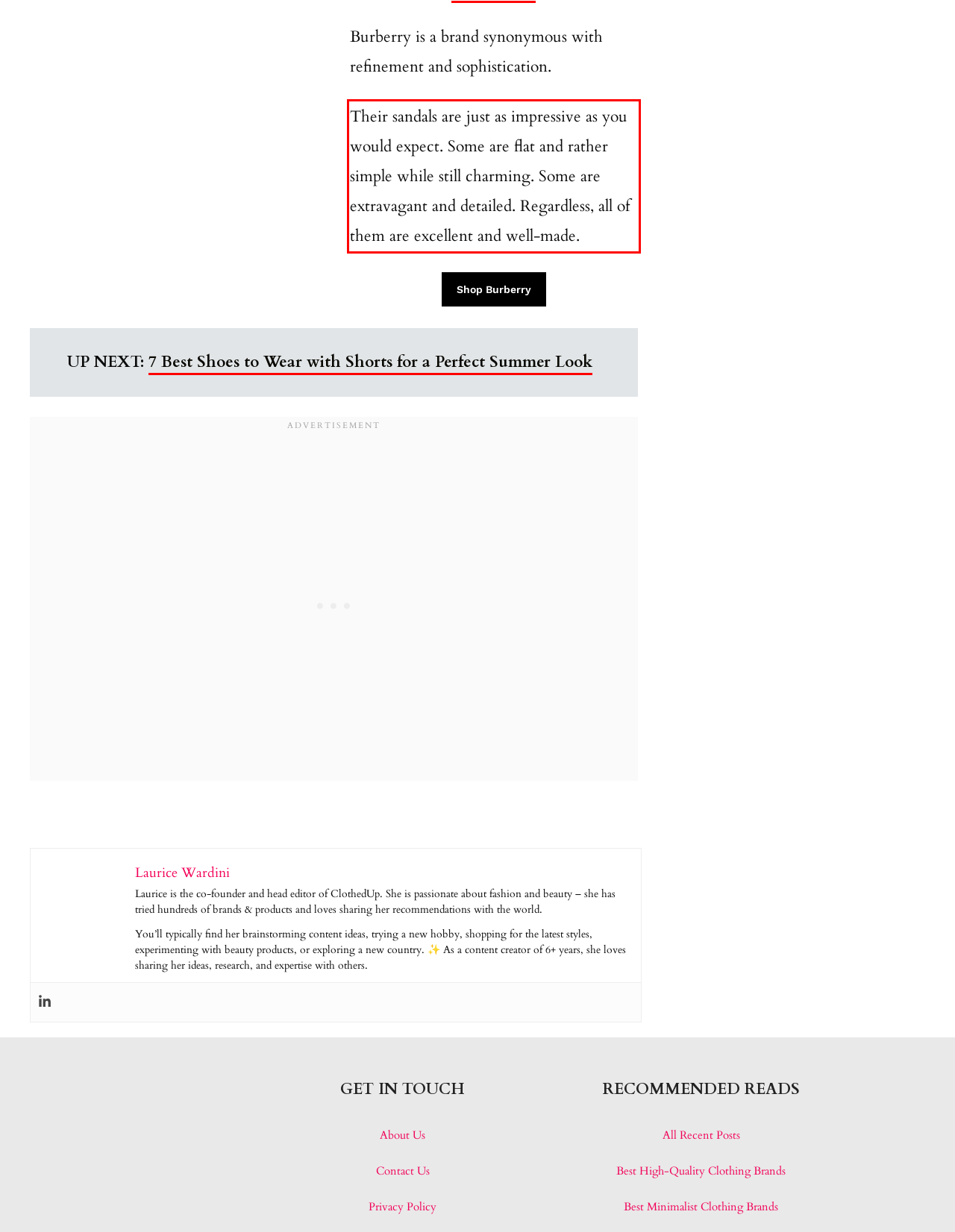Using OCR, extract the text content found within the red bounding box in the given webpage screenshot.

Their sandals are just as impressive as you would expect. Some are flat and rather simple while still charming. Some are extravagant and detailed. Regardless, all of them are excellent and well-made.